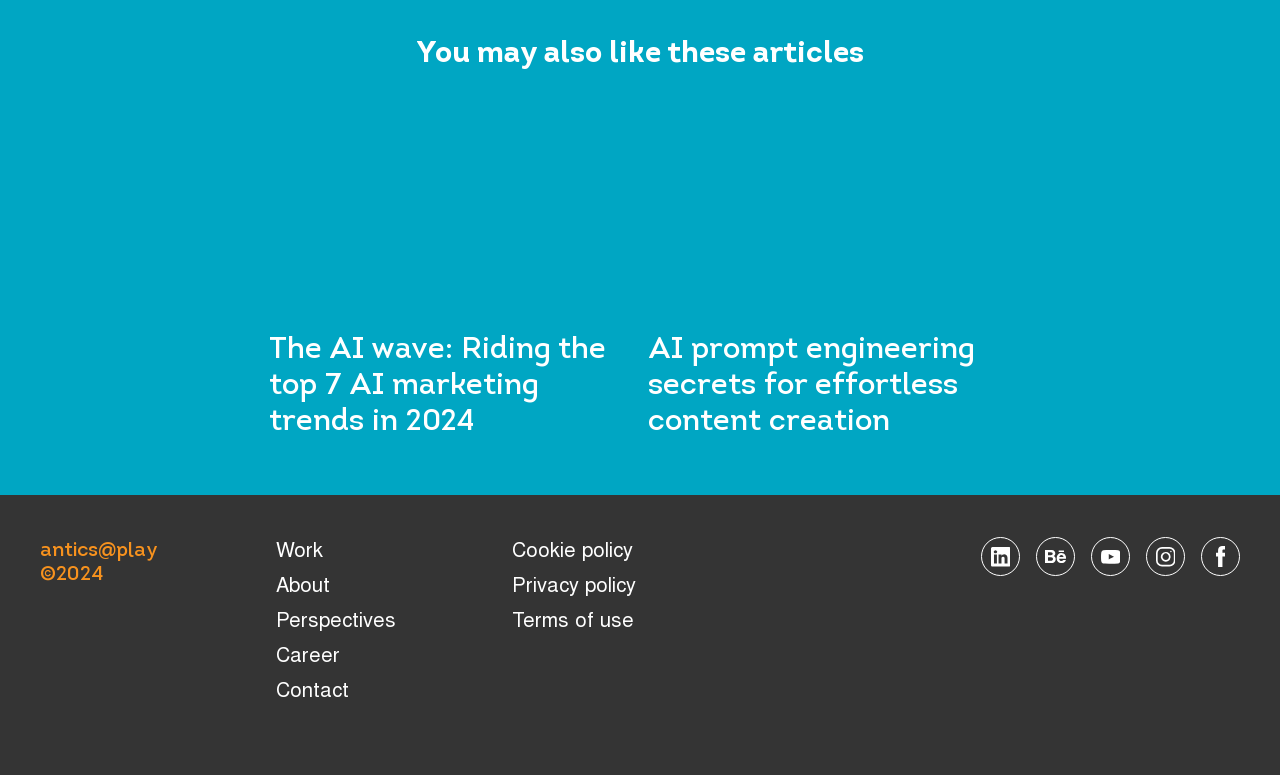Determine the bounding box for the UI element as described: "Terms of use". The coordinates should be represented as four float numbers between 0 and 1, formatted as [left, top, right, bottom].

[0.4, 0.785, 0.495, 0.817]